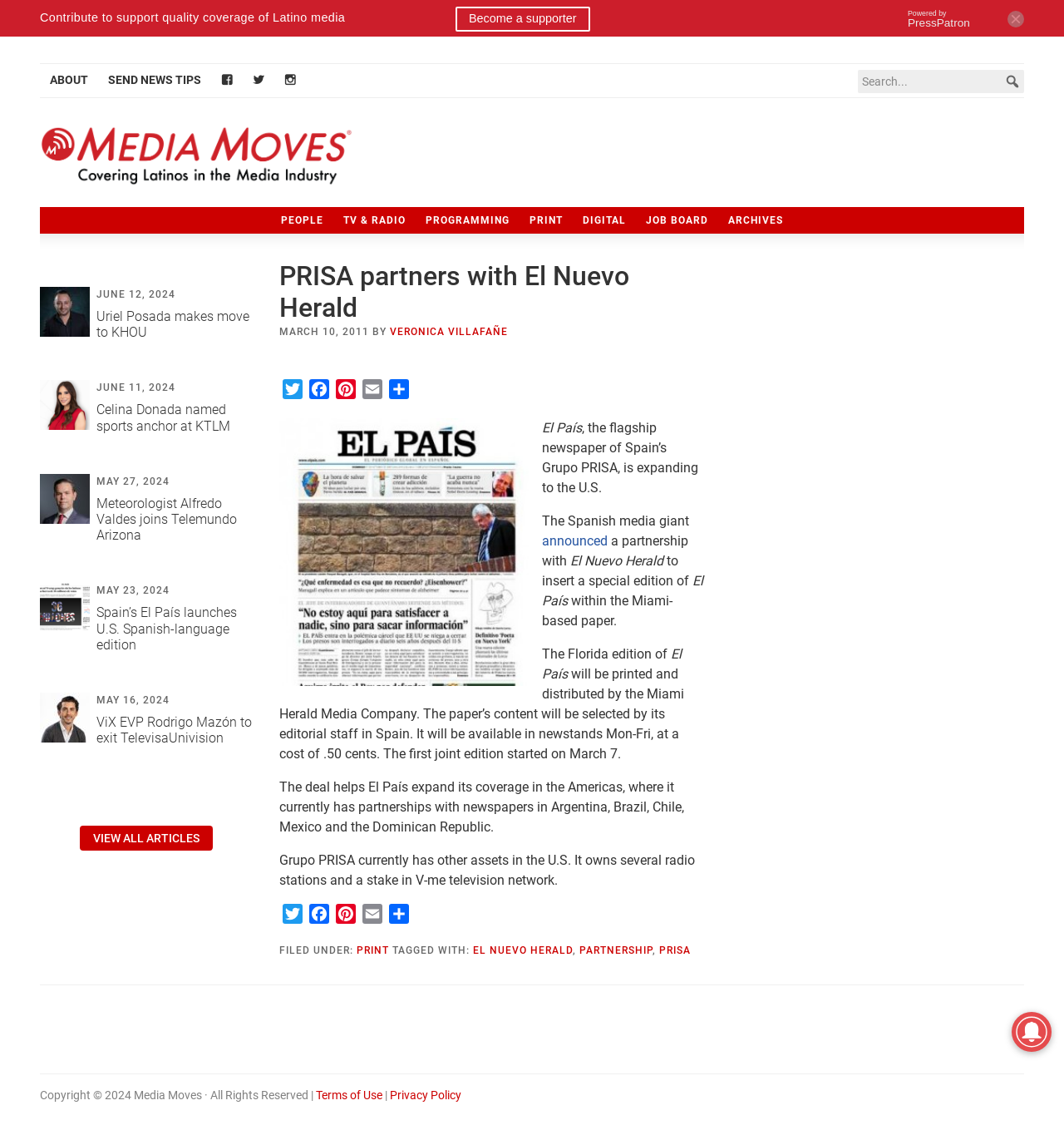Pinpoint the bounding box coordinates of the element to be clicked to execute the instruction: "Check the latest news in PRIMARY SIDEBAR".

[0.038, 0.23, 0.238, 0.859]